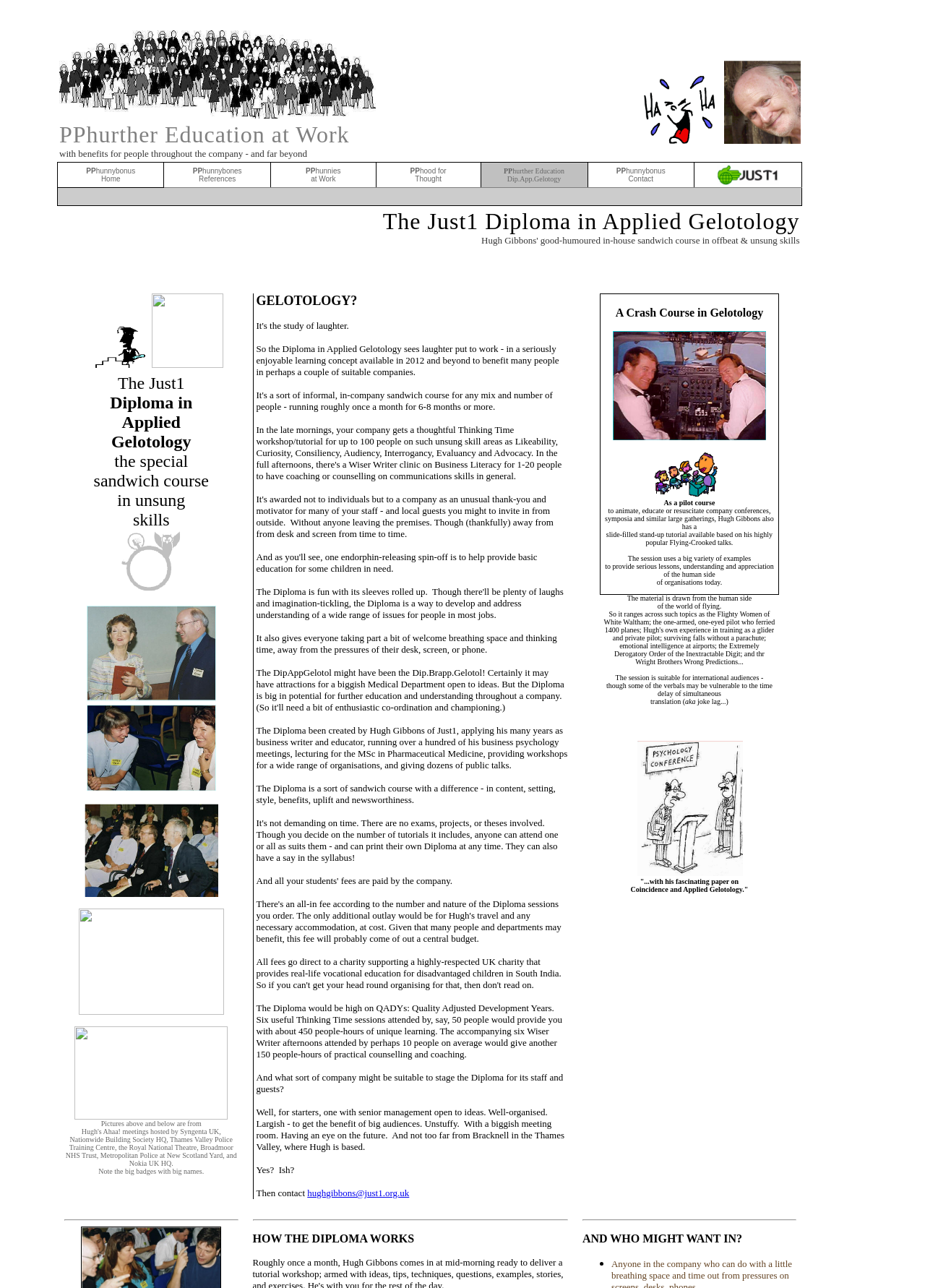Generate a comprehensive description of the webpage.

The webpage is about a simple helping hand, specifically focused on Gelotology, the study of laughter. At the top, there is a table with a heading "PPhurther Education at Work with benefits for people throughout the company - and far beyond" accompanied by an image. Below this, there are two empty table cells with some images and a static text element.

Underneath, there is a table with multiple rows, each containing several grid cells. The first row has five grid cells, each containing a link to a different topic, including "PPhunnybonus Home", "PPhunnybones References", "PPhunnies at Work", "PPhood for Thought", and "PPhurther Education Dip.App.Gelotogy". The second row is empty, and the third row has a single grid cell with a long text describing the Just1 Diploma in Applied Gelotology, a course that aims to bring laughter and enjoyment to the workplace while developing important skills.

Below this, there are several images and static text elements describing the course in more detail, including its benefits, structure, and potential applications. The text also mentions that the course is not demanding on time, has no exams or projects, and is awarded to a company rather than individuals.

Further down, there is another section describing a crash course in Gelotology, a pilot course designed to animate, educate, or resuscitate company conferences and similar gatherings. This course is based on Hugh Gibbons' popular Flying-Crooked talks and uses a variety of examples to provide serious lessons and appreciation of the human side of organizations.

Throughout the webpage, there are several images, links, and static text elements that provide more information about Gelotology, the courses, and their benefits.